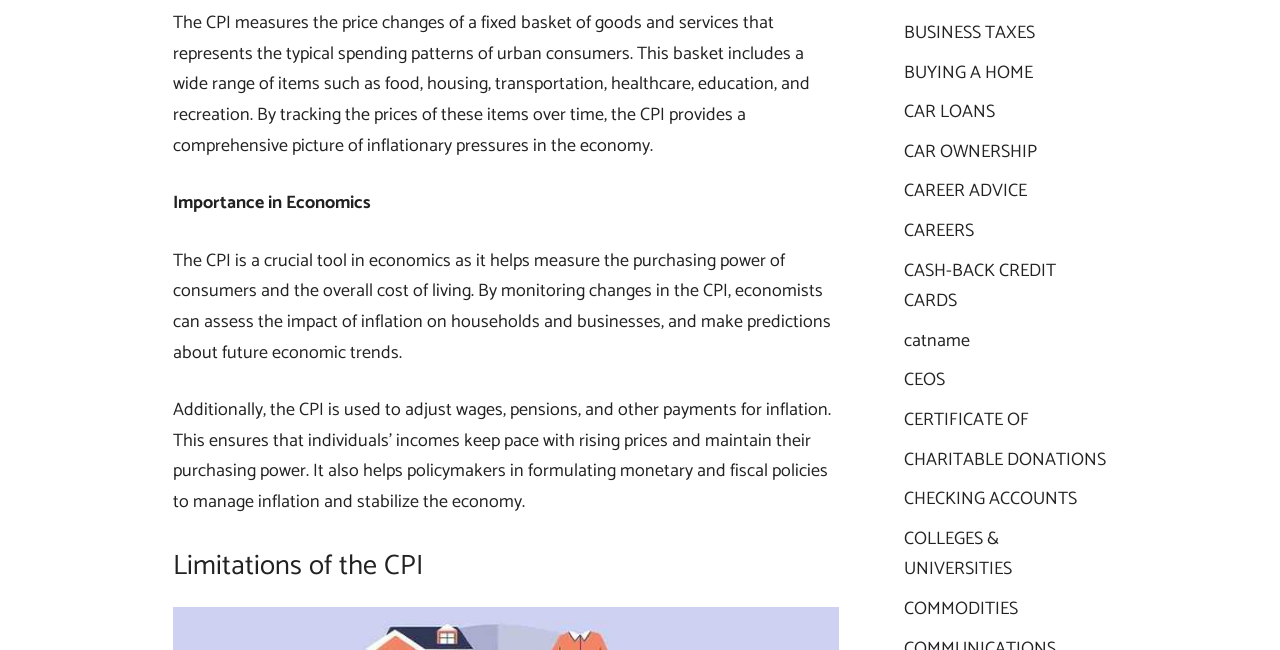What is the purpose of adjusting wages and pensions based on the CPI?
Use the screenshot to answer the question with a single word or phrase.

To maintain purchasing power